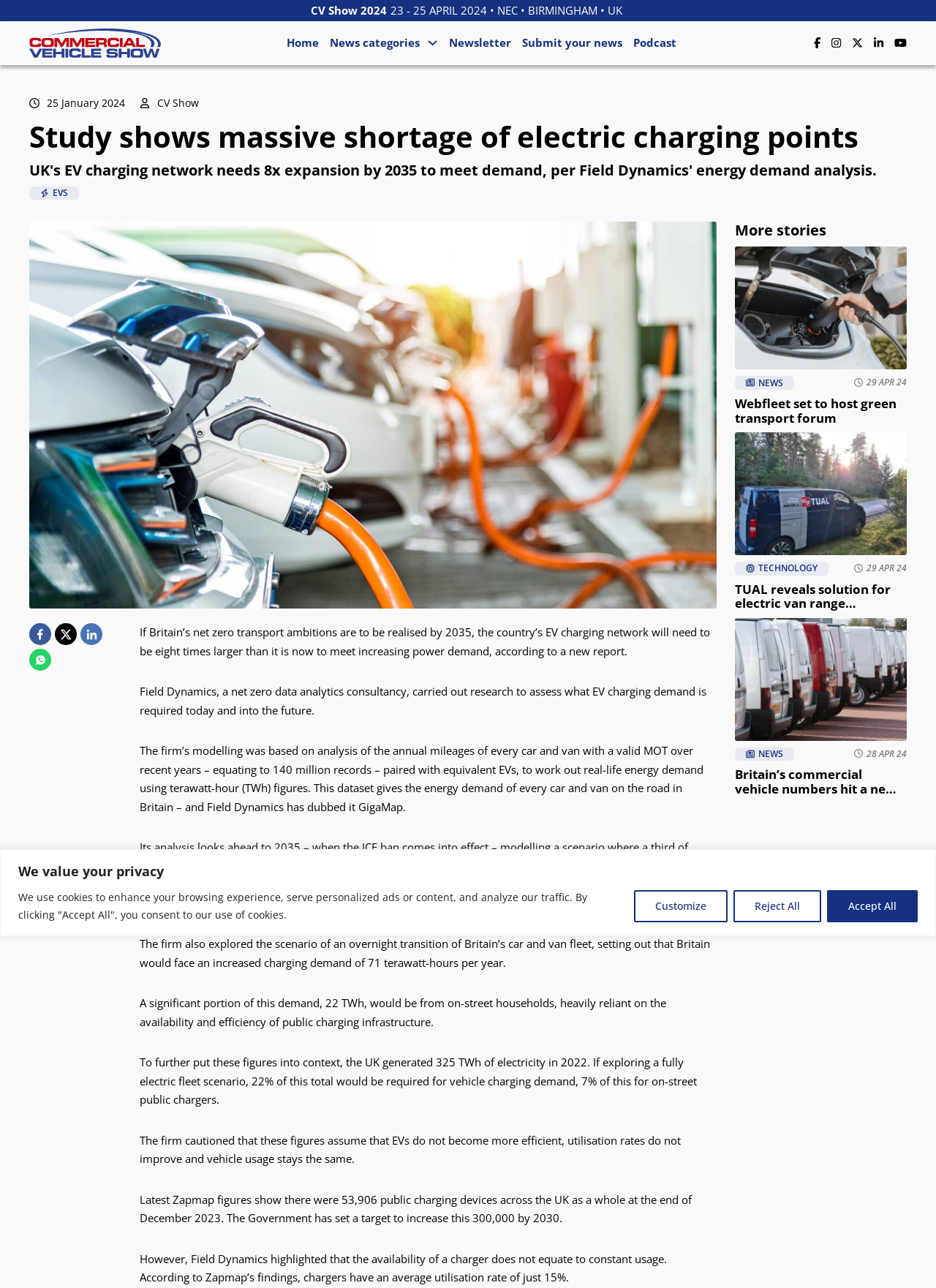Determine the bounding box coordinates of the clickable region to carry out the instruction: "Click the Submit your news link".

[0.558, 0.026, 0.665, 0.041]